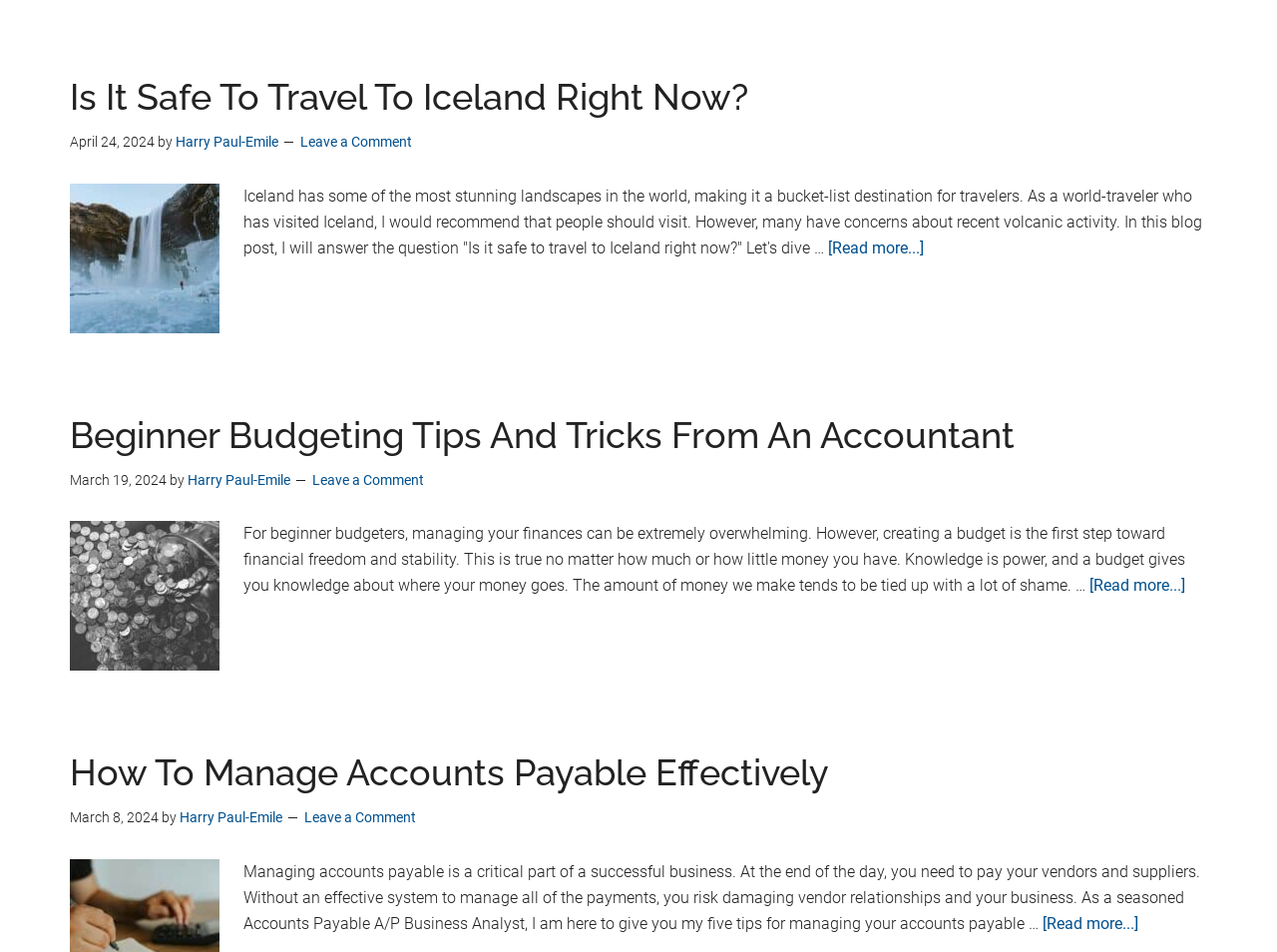Provide the bounding box coordinates of the HTML element described by the text: "10-star tutorial". The coordinates should be in the format [left, top, right, bottom] with values between 0 and 1.

None